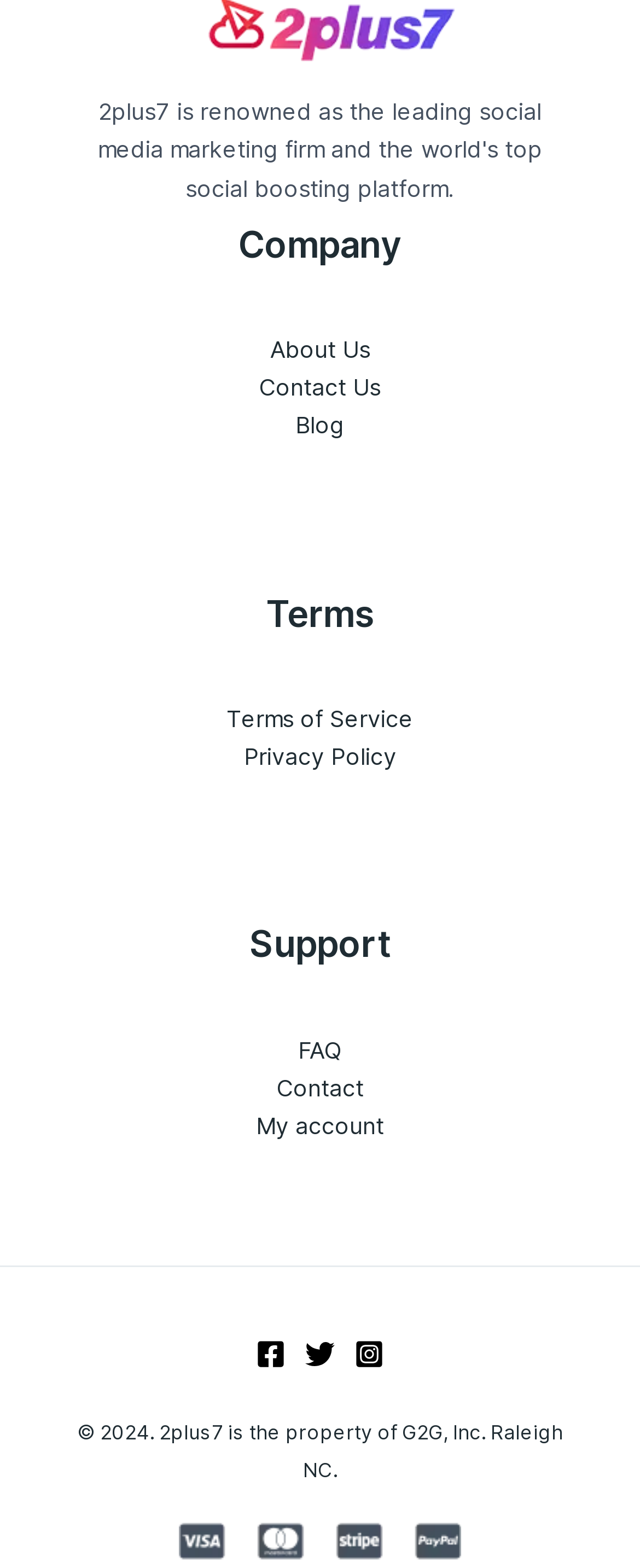Determine the bounding box coordinates for the area you should click to complete the following instruction: "Go to My account page".

[0.4, 0.709, 0.6, 0.727]